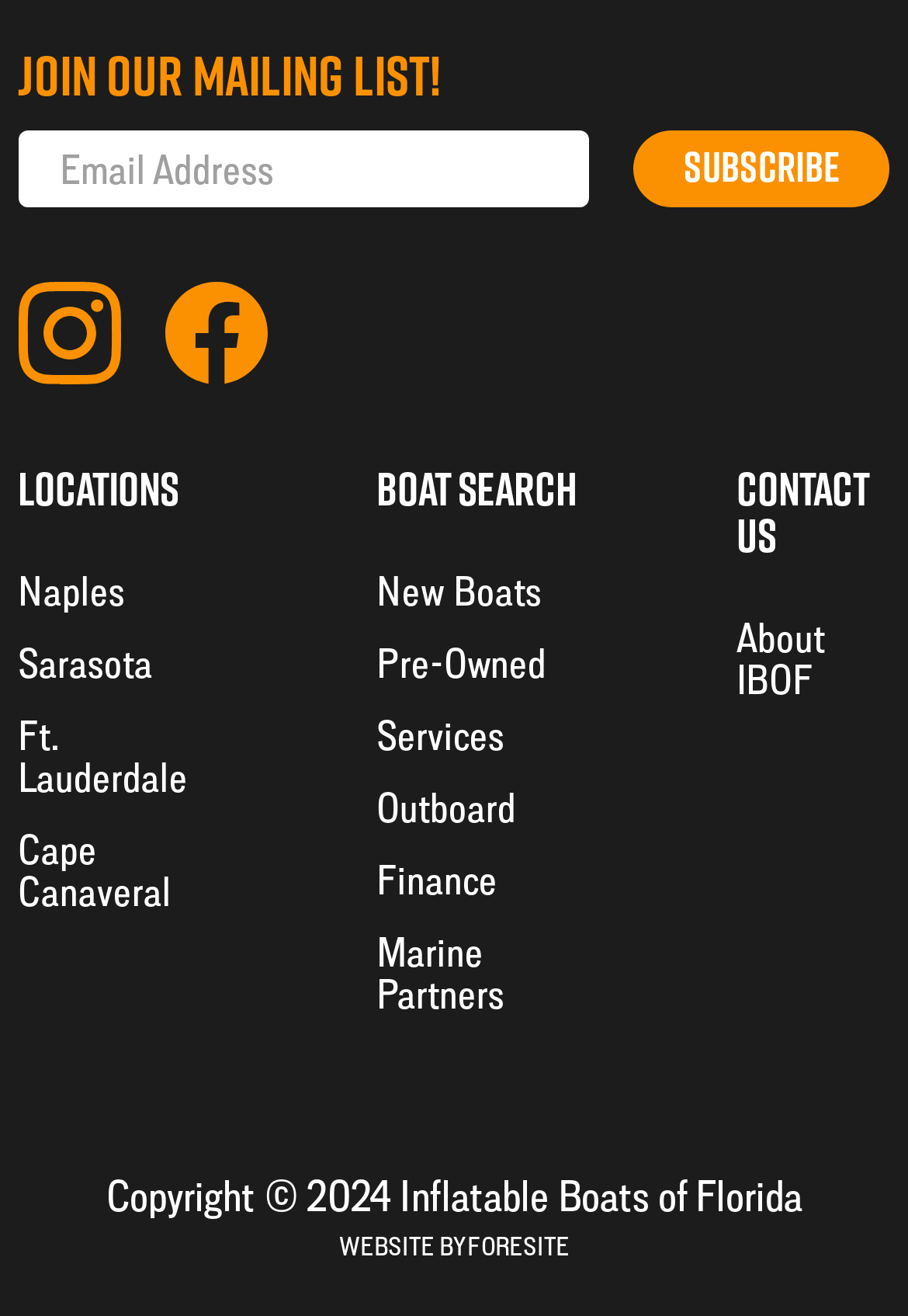Pinpoint the bounding box coordinates of the element to be clicked to execute the instruction: "Subscribe to the mailing list".

[0.697, 0.098, 0.98, 0.158]